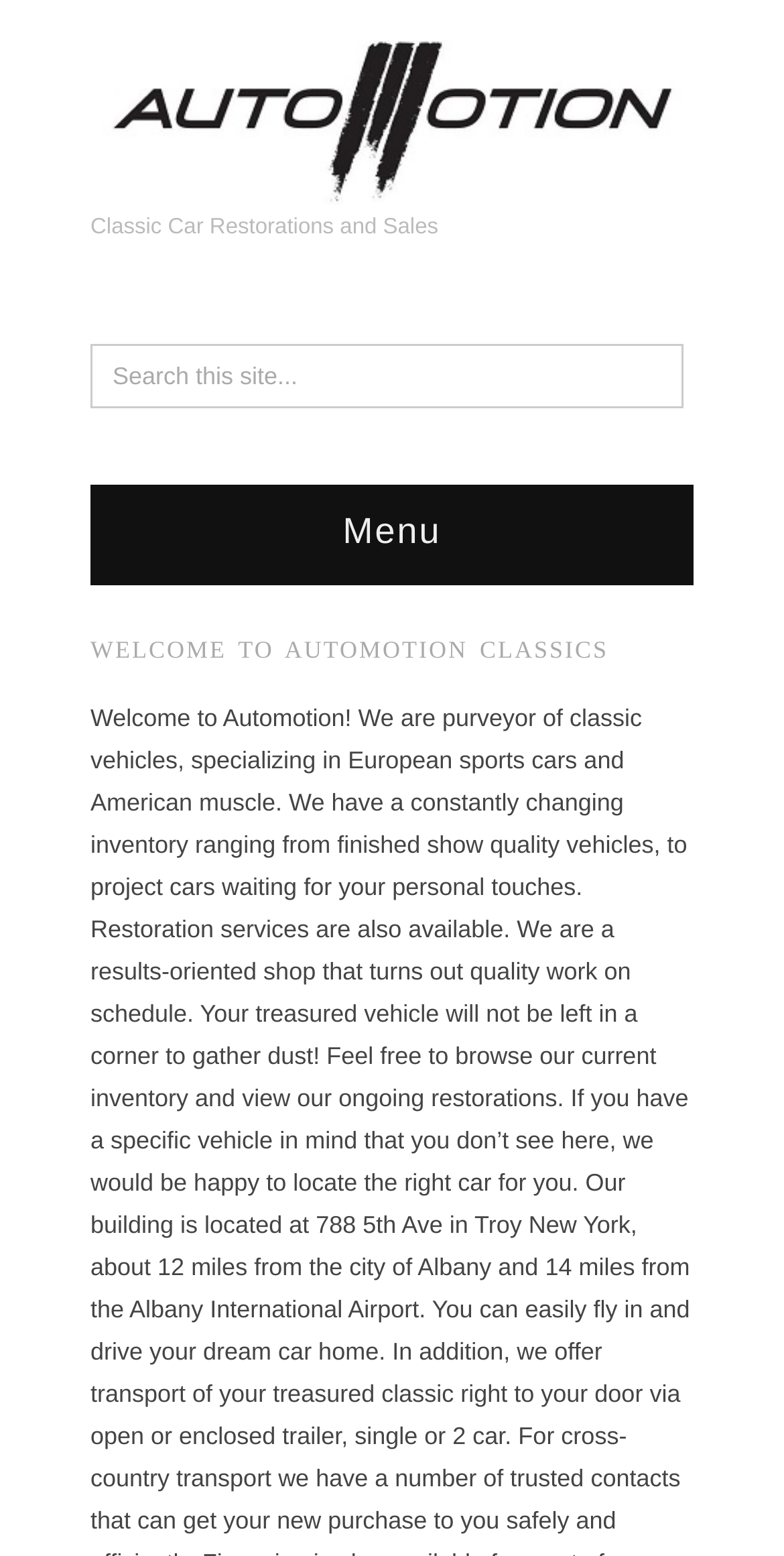What is the purpose of the textbox?
Please provide a comprehensive answer based on the visual information in the image.

I found the answer by looking at the textbox and its adjacent text 'Search this site...'. This suggests that the textbox is used to search the website.